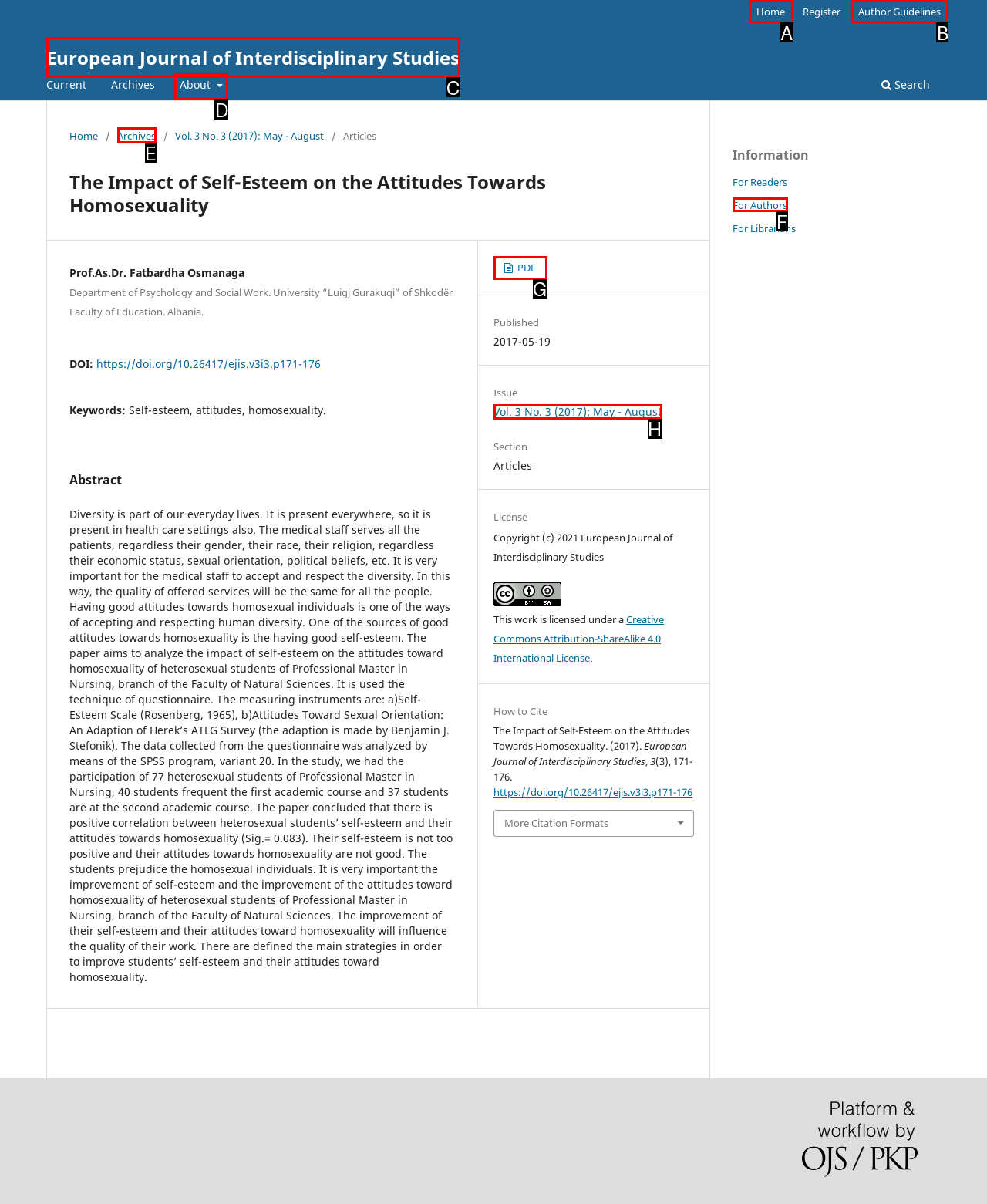Identify which HTML element to click to fulfill the following task: Go to Home page. Provide your response using the letter of the correct choice.

None